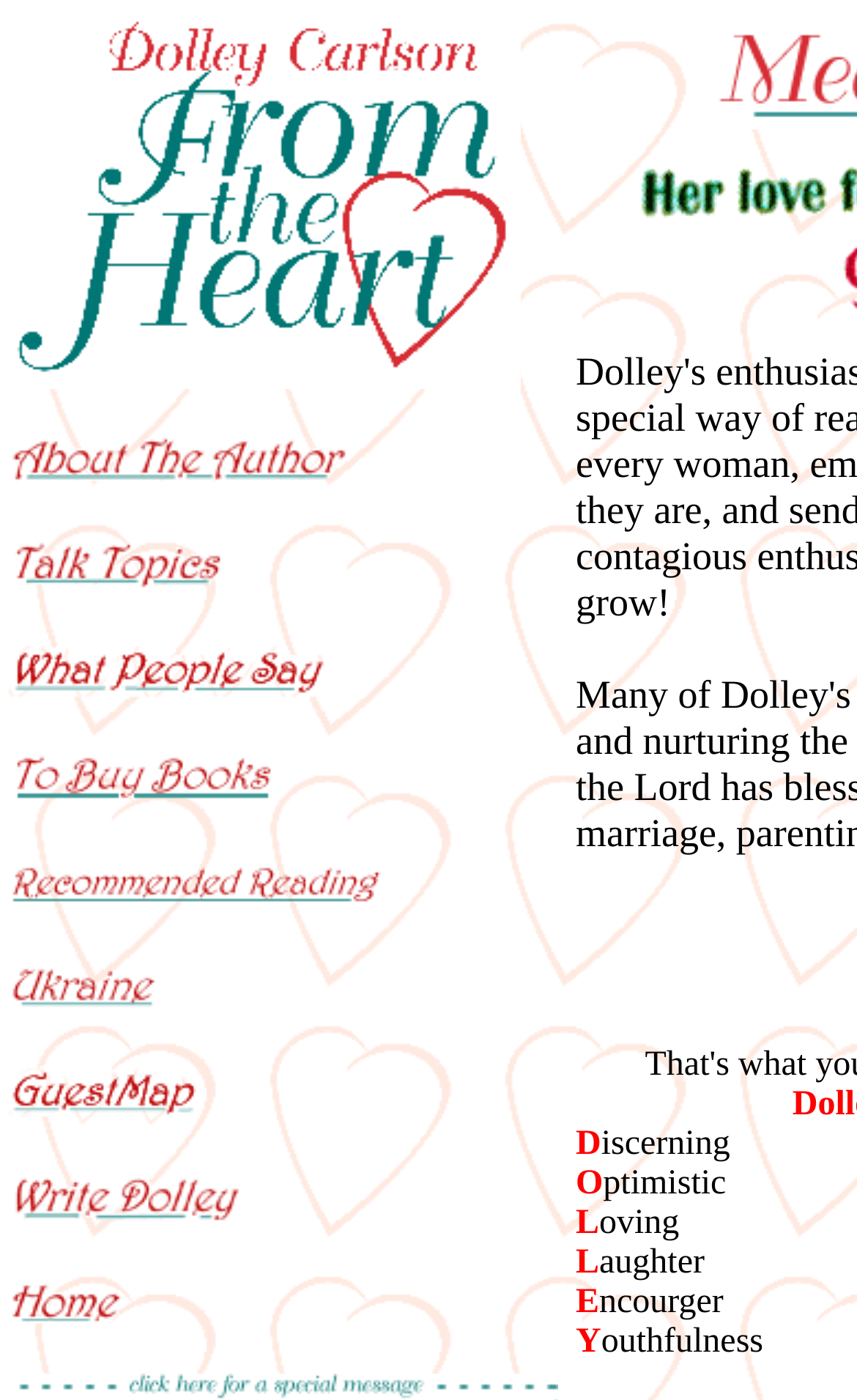Please find the bounding box coordinates of the element's region to be clicked to carry out this instruction: "View Recommended Reading".

[0.0, 0.634, 0.462, 0.661]